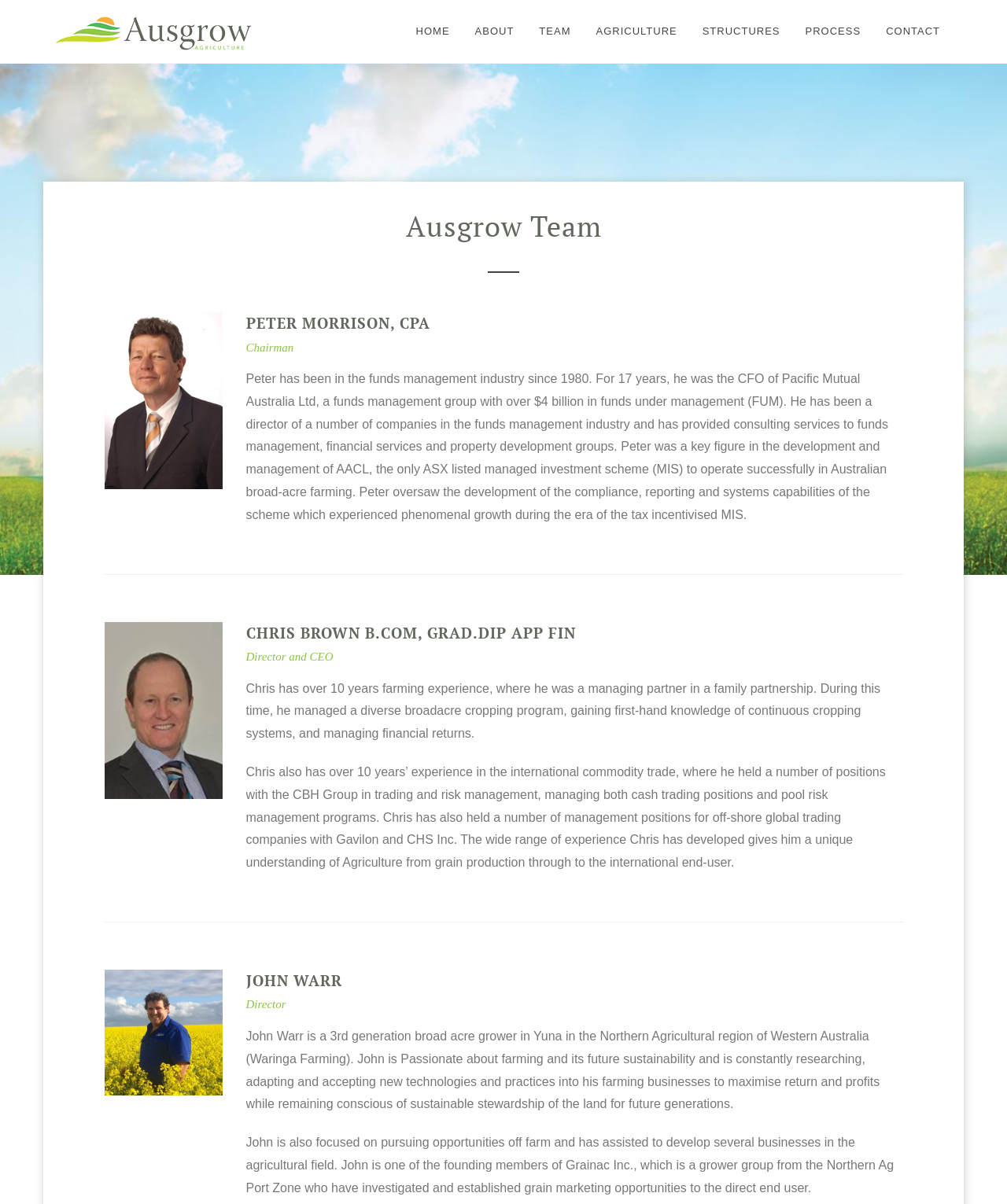What is the name of the company?
Examine the image and give a concise answer in one word or a short phrase.

Ausgrow Agriculture